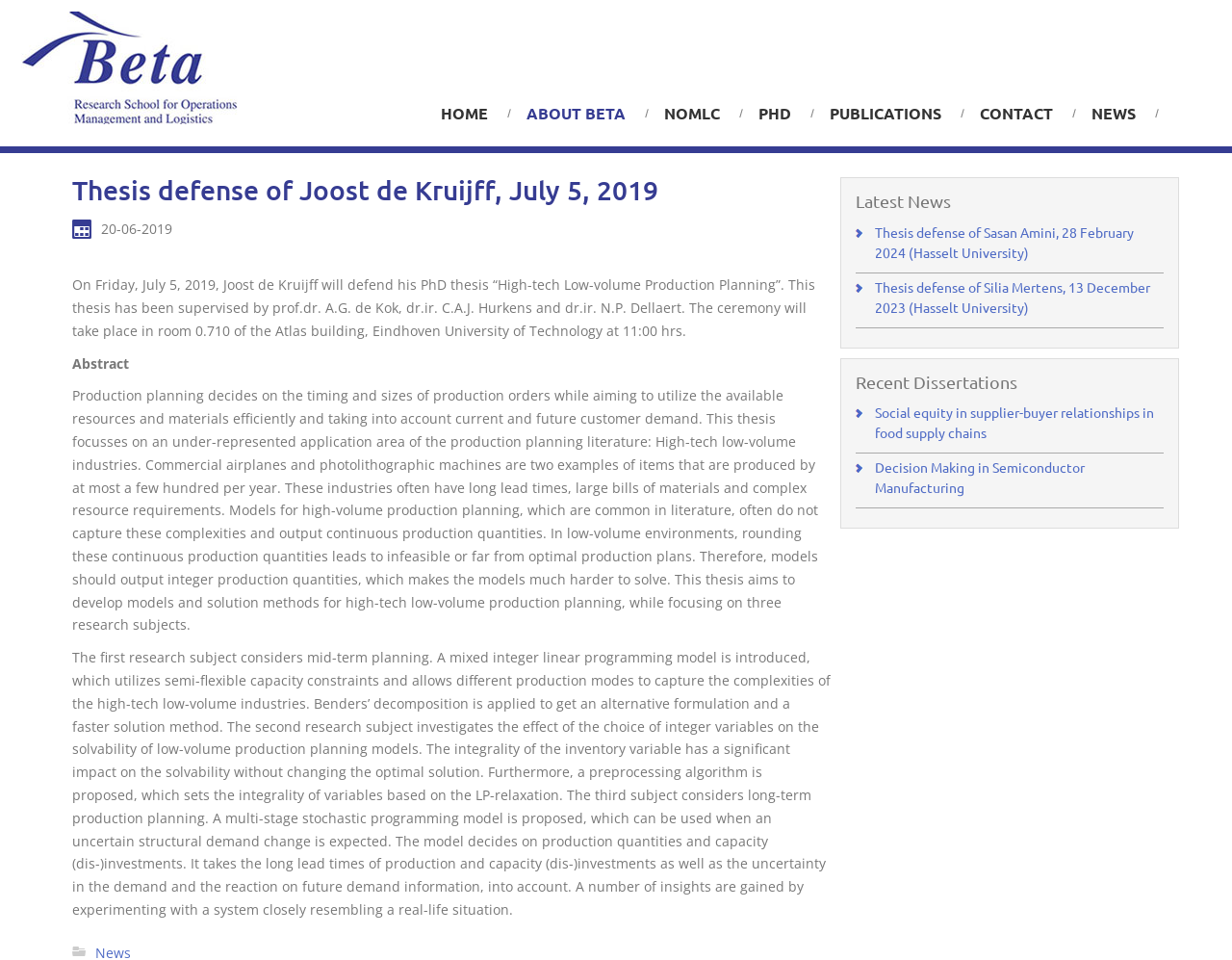Use a single word or phrase to respond to the question:
What is the name of the person defending their PhD thesis?

Joost de Kruijff